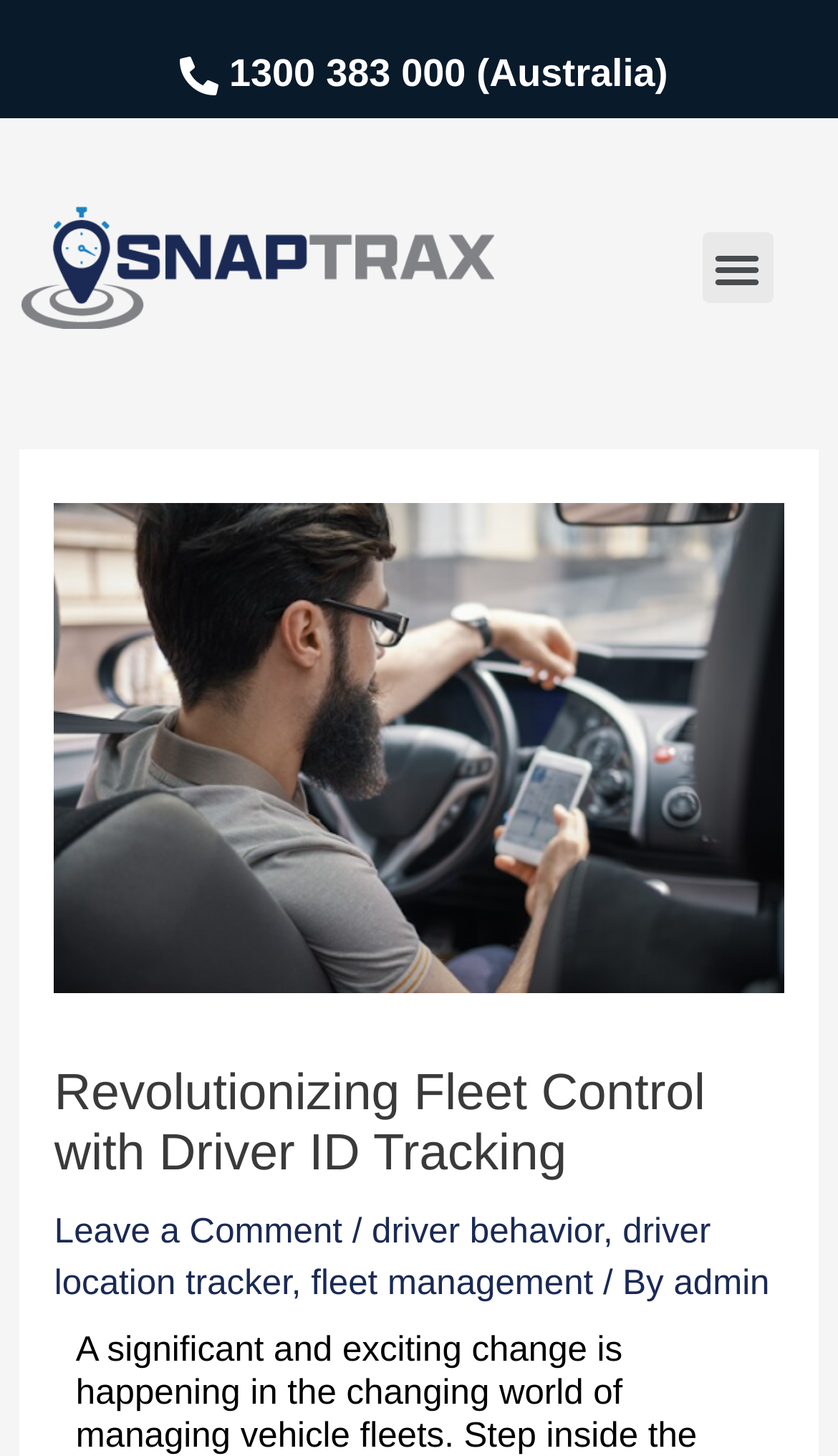Please identify the coordinates of the bounding box that should be clicked to fulfill this instruction: "Call the Australian office".

[0.026, 0.037, 0.974, 0.066]